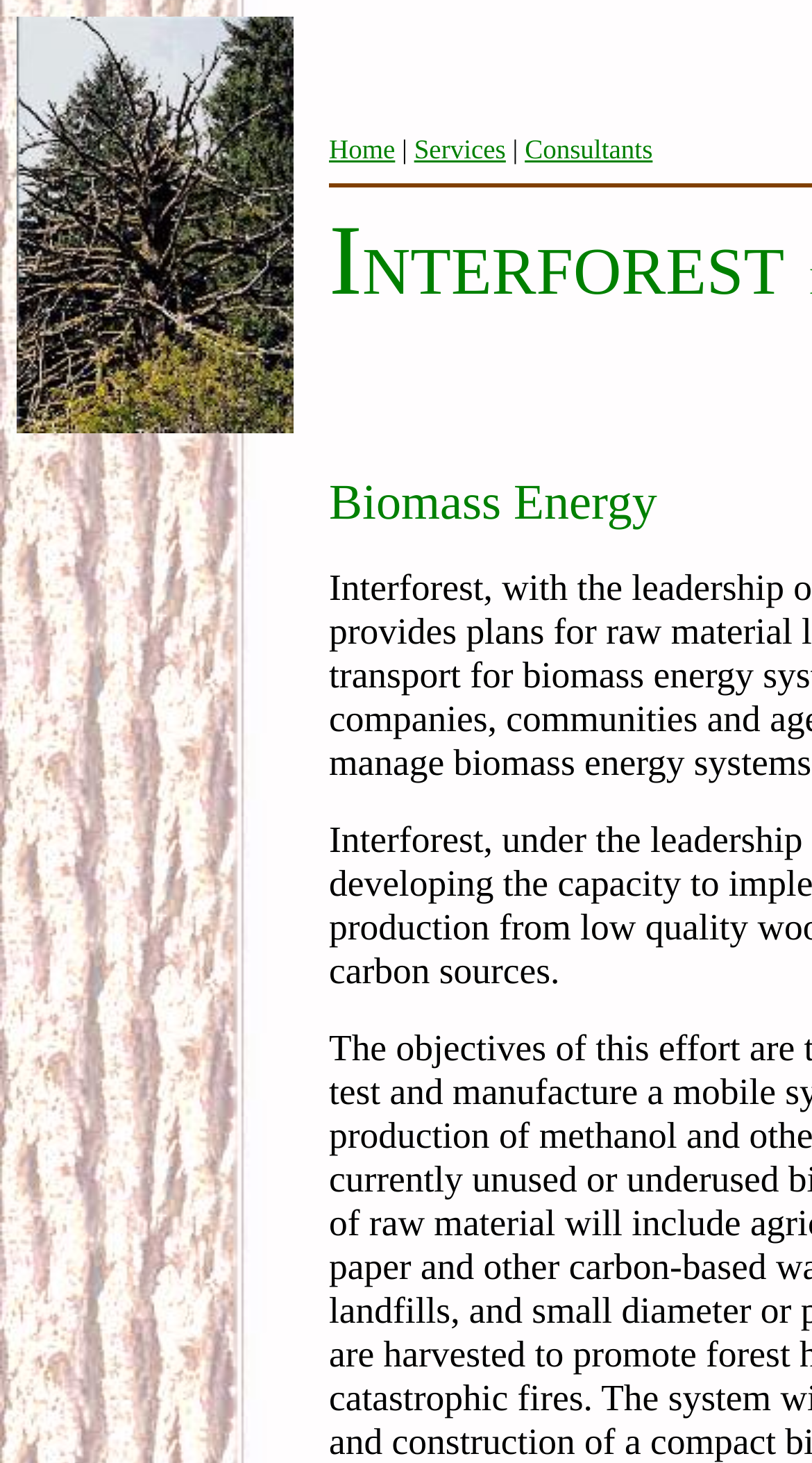Provide an in-depth caption for the elements present on the webpage.

The webpage is about Interforest LLC, a company focused on biomass energy. At the top-left corner, there is a small image. To the right of the image, there is a navigation menu with three links: "Home", "Services", and "Consultants", arranged horizontally. Below the image, the company name "Interforest LLC" is displayed in two parts: "I" and "NTERFOREST", with three blank spaces in between. The company name is positioned near the top of the page, taking up a significant portion of the width.